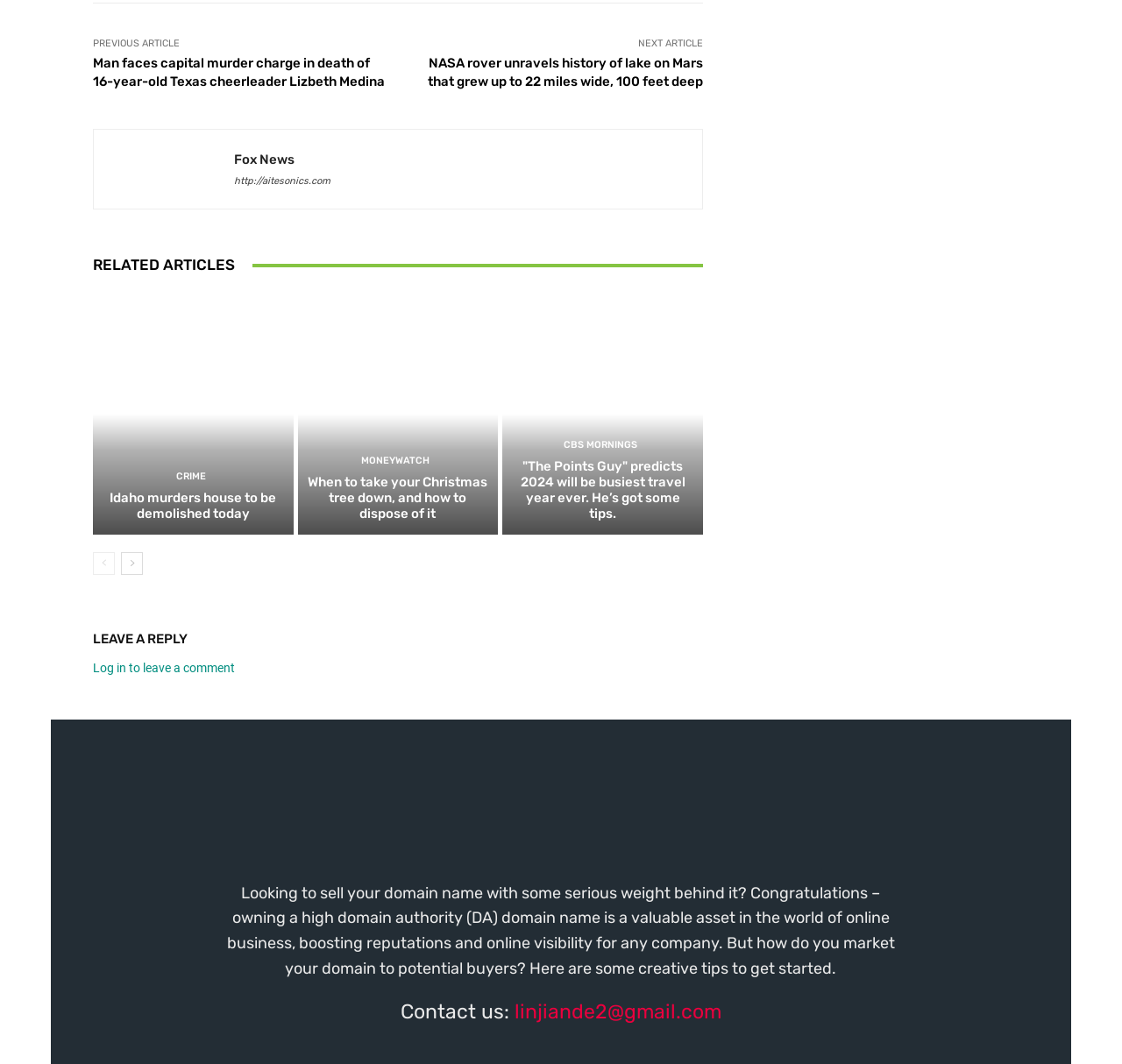What is the purpose of the 'Log in to leave a comment' link?
Please provide a single word or phrase based on the screenshot.

To leave a comment